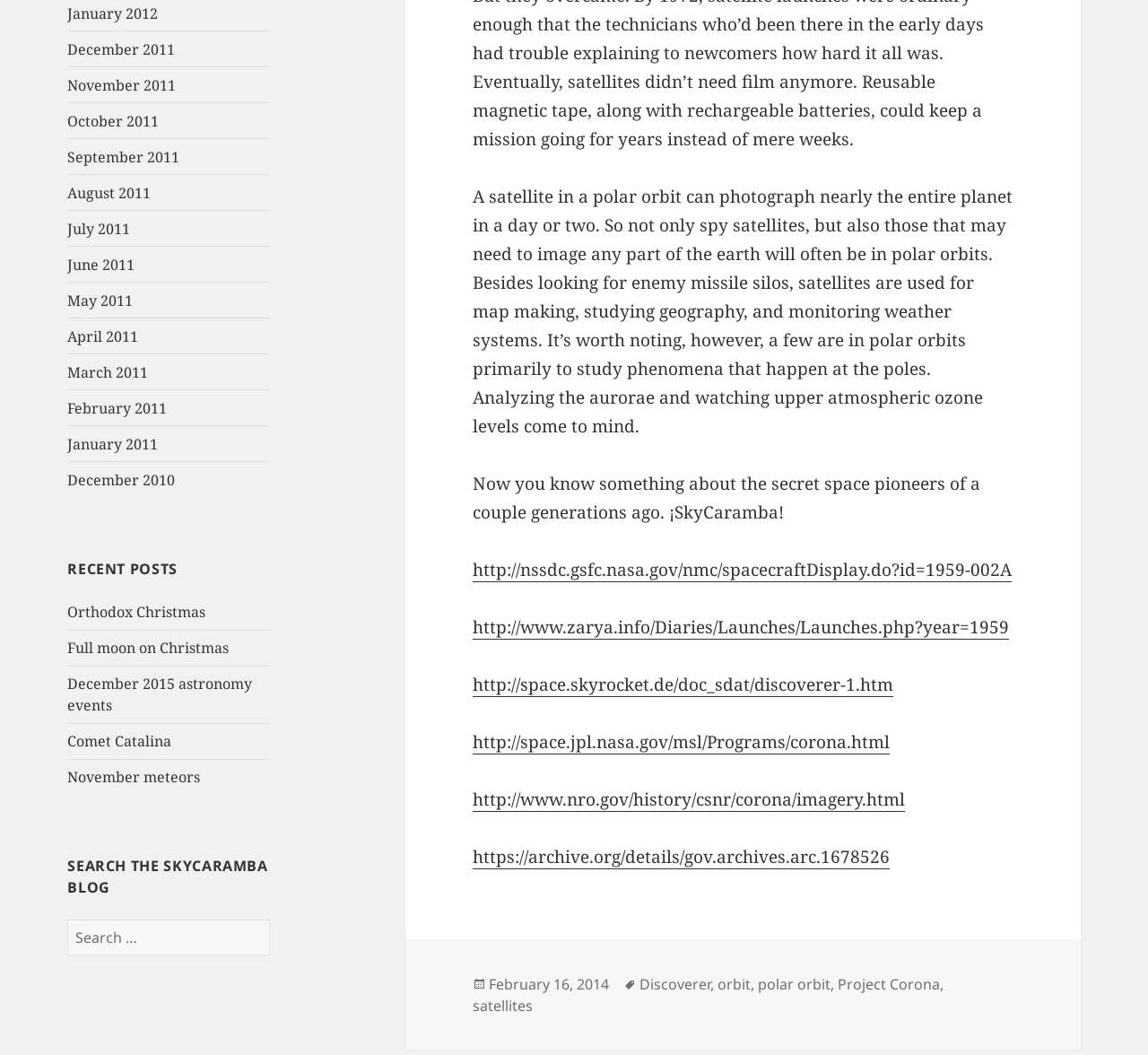Given the element description, predict the bounding box coordinates in the format (top-left x, top-left y, bottom-right x, bottom-right y), using floating point numbers between 0 and 1: http://space.skyrocket.de/doc_sdat/discoverer-1.htm

[0.412, 0.638, 0.778, 0.66]